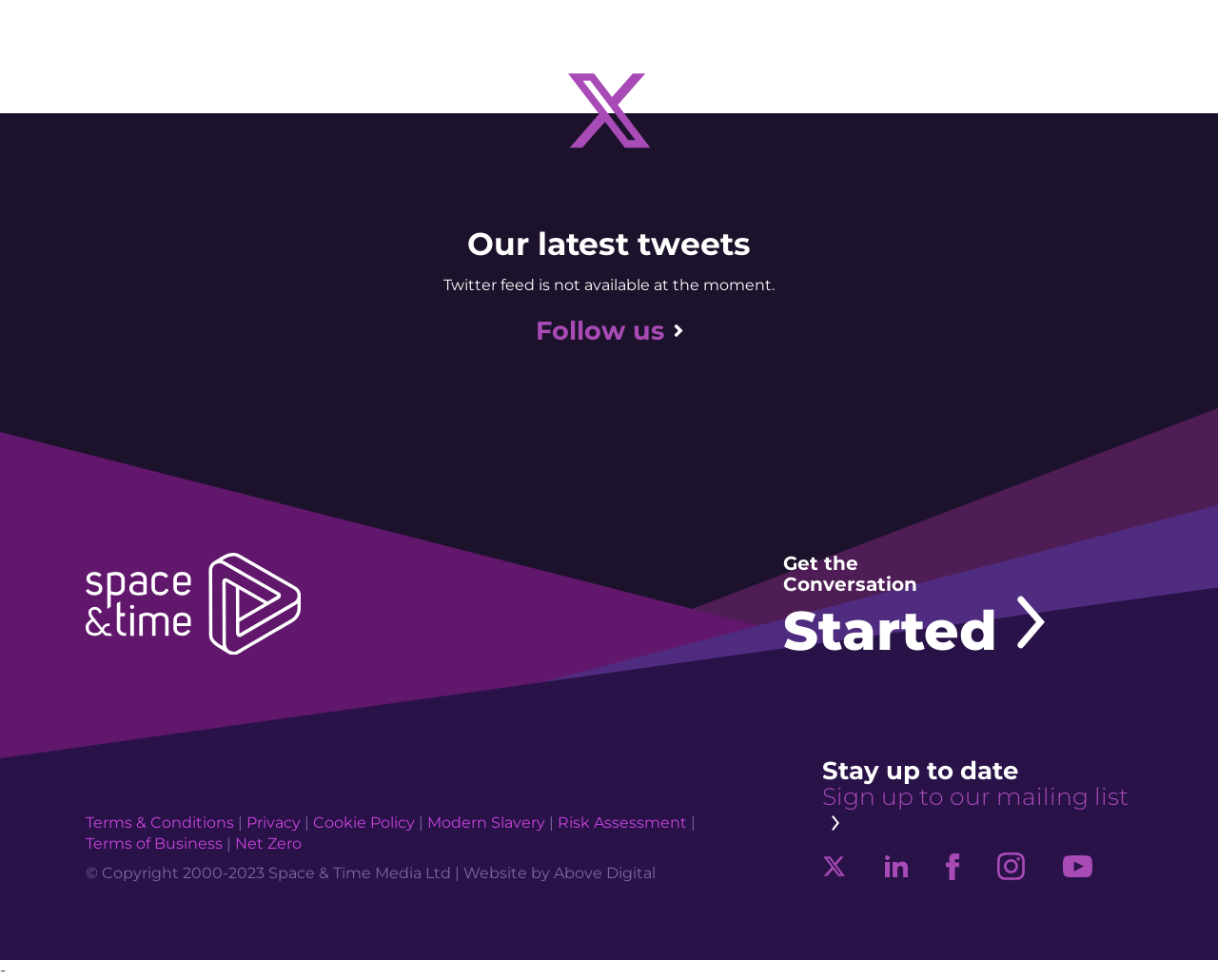Using the description "name="Account_Owner_FullName" placeholder="Full name"", locate and provide the bounding box of the UI element.

[0.643, 0.672, 0.93, 0.698]